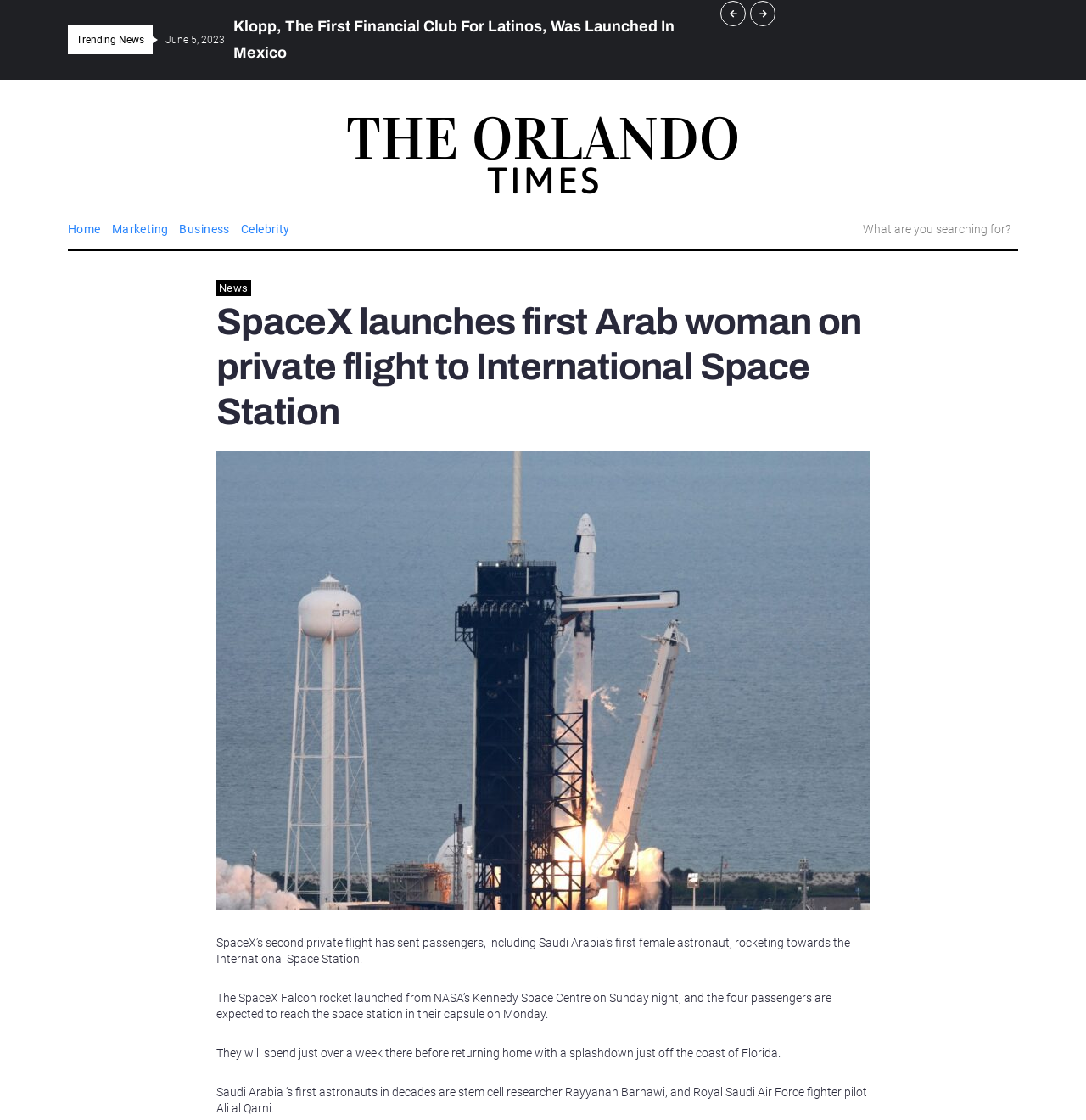Please find and generate the text of the main header of the webpage.

SpaceX launches first Arab woman on private flight to International Space Station